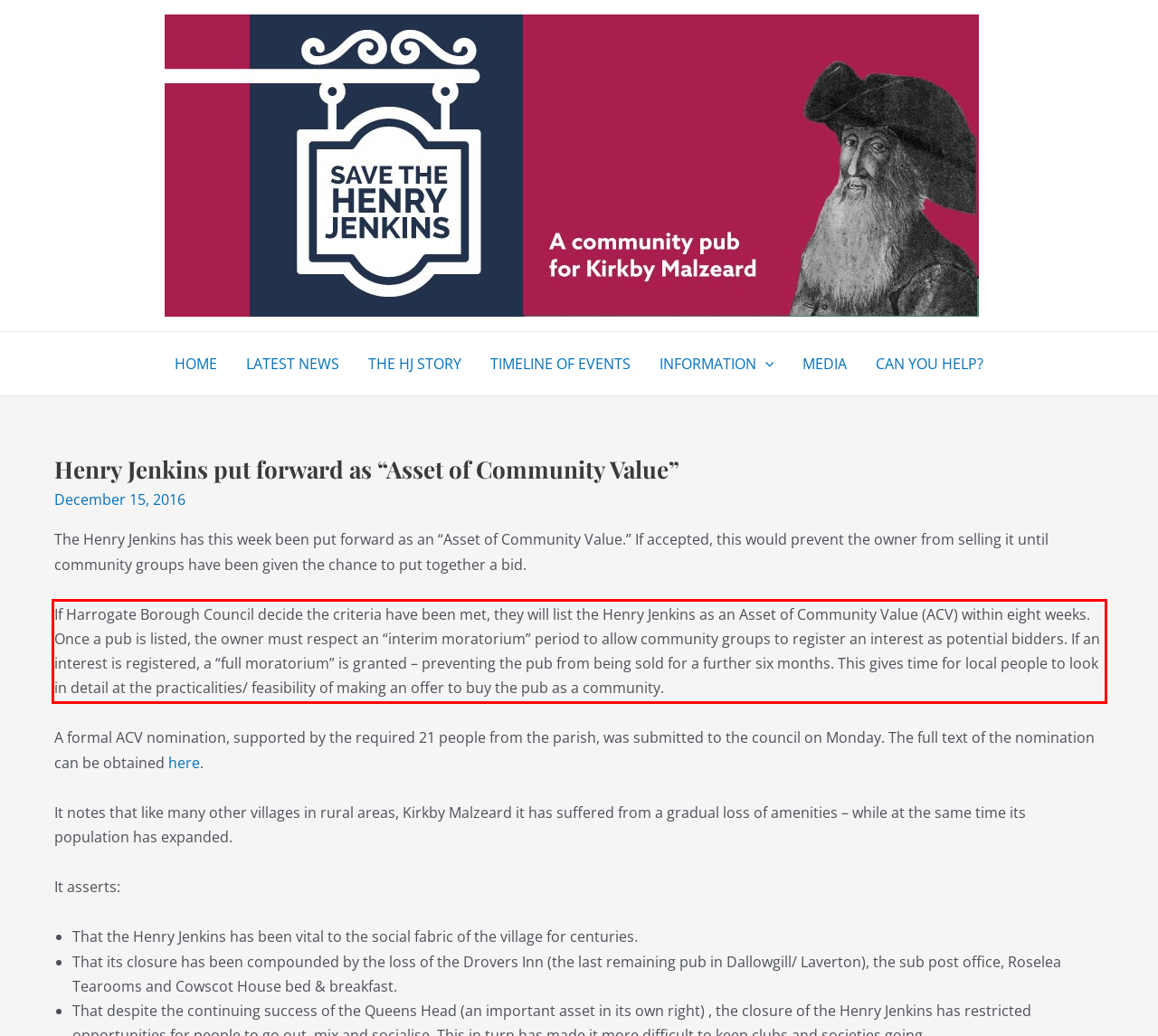You are given a webpage screenshot with a red bounding box around a UI element. Extract and generate the text inside this red bounding box.

If Harrogate Borough Council decide the criteria have been met, they will list the Henry Jenkins as an Asset of Community Value (ACV) within eight weeks. Once a pub is listed, the owner must respect an “interim moratorium” period to allow community groups to register an interest as potential bidders. If an interest is registered, a “full moratorium” is granted – preventing the pub from being sold for a further six months. This gives time for local people to look in detail at the practicalities/ feasibility of making an offer to buy the pub as a community.